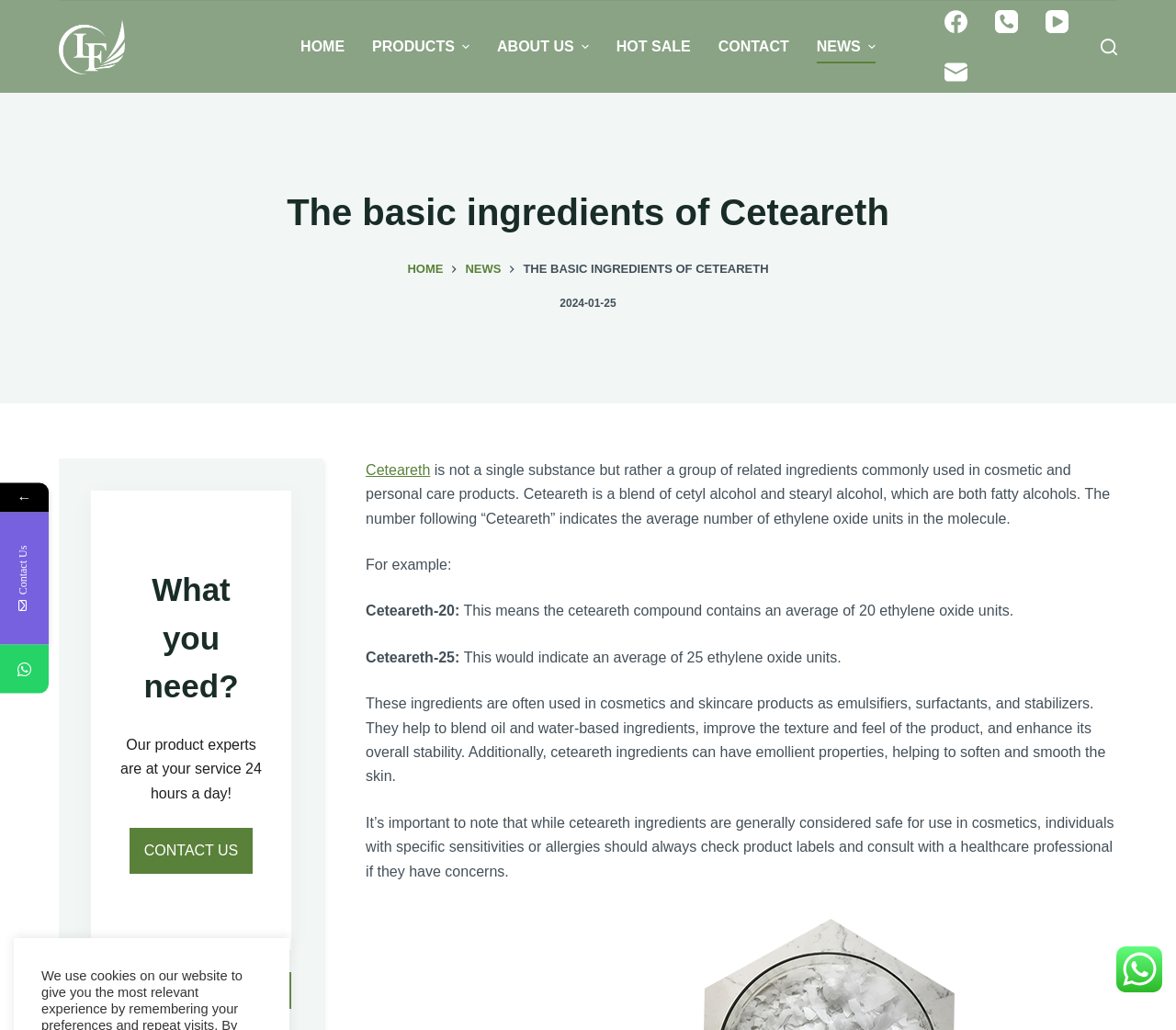Please locate the bounding box coordinates of the element's region that needs to be clicked to follow the instruction: "Open the search form". The bounding box coordinates should be provided as four float numbers between 0 and 1, i.e., [left, top, right, bottom].

[0.936, 0.037, 0.95, 0.054]